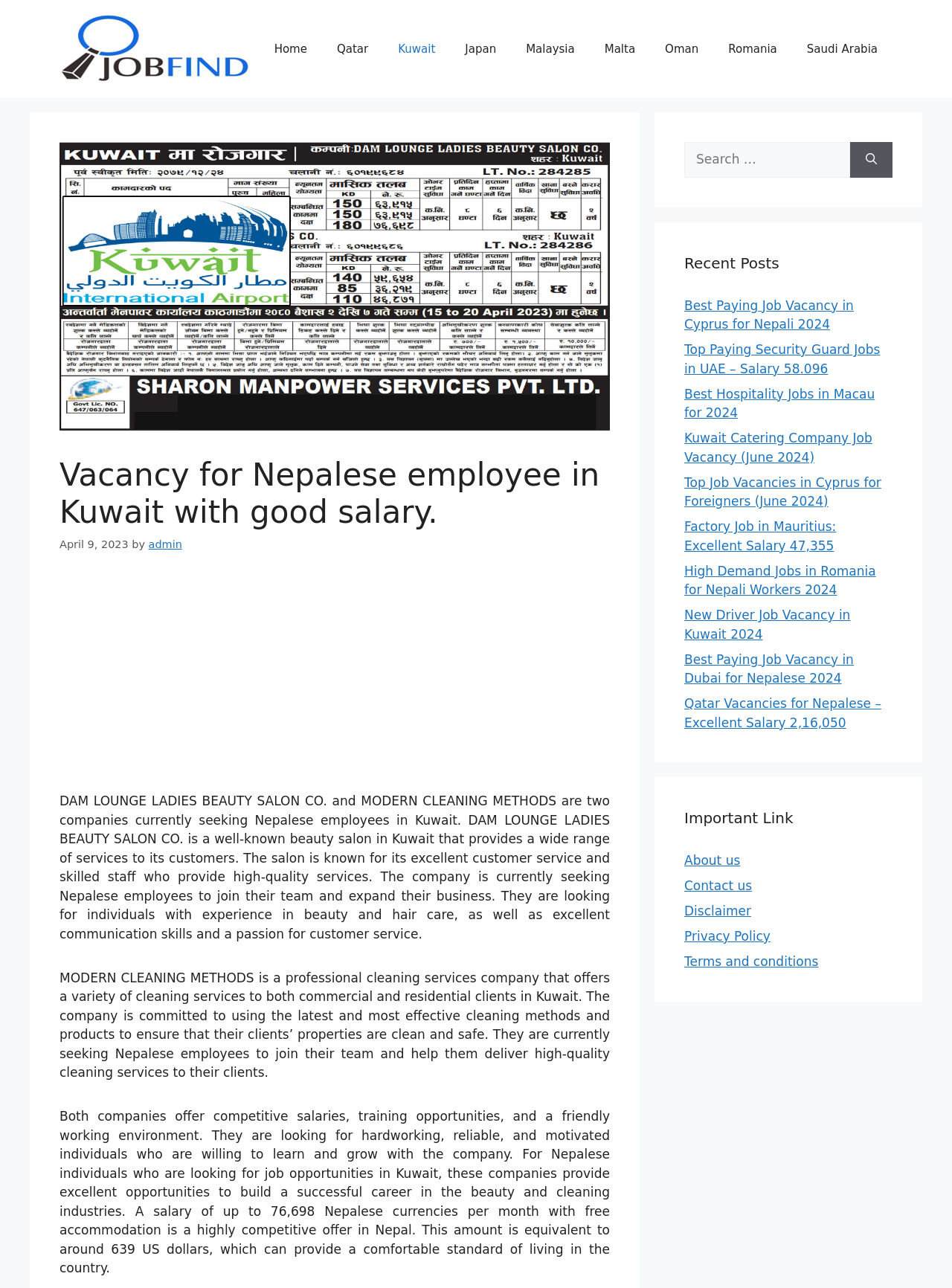Using the element description provided, determine the bounding box coordinates in the format (top-left x, top-left y, bottom-right x, bottom-right y). Ensure that all values are floating point numbers between 0 and 1. Element description: For Residents

None